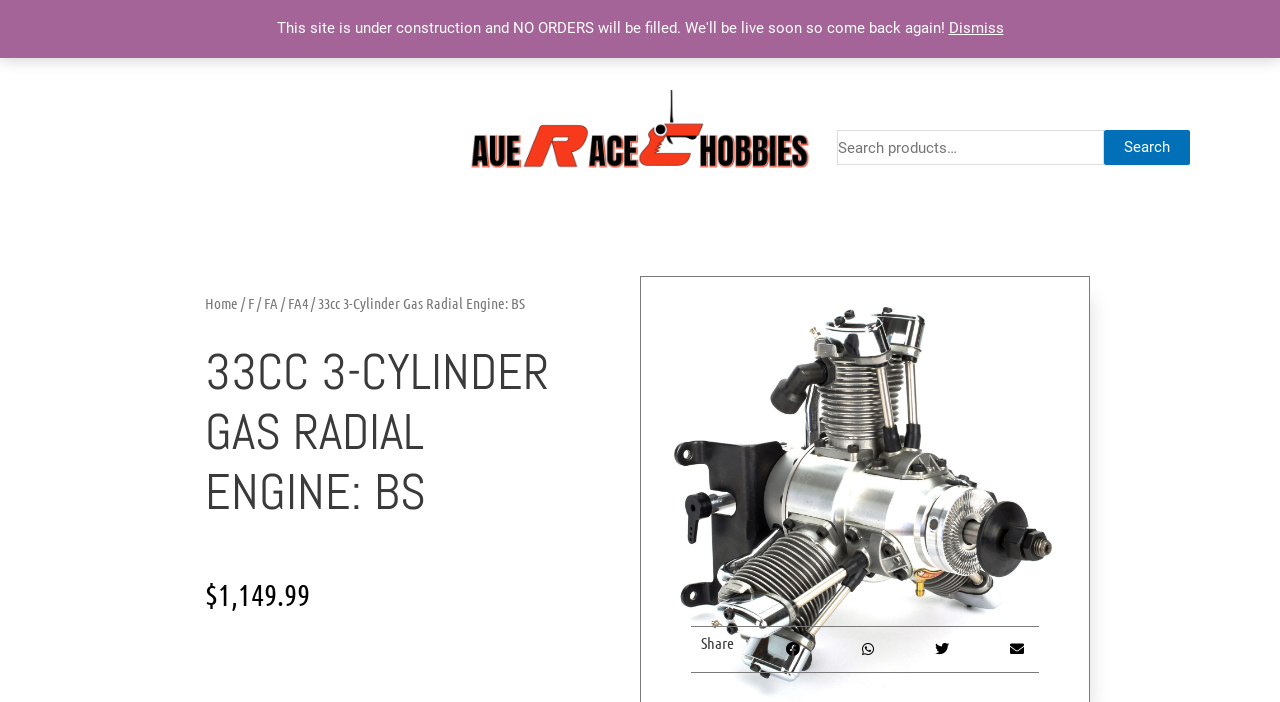Find the bounding box coordinates of the element to click in order to complete the given instruction: "Go to home page."

[0.16, 0.419, 0.186, 0.445]